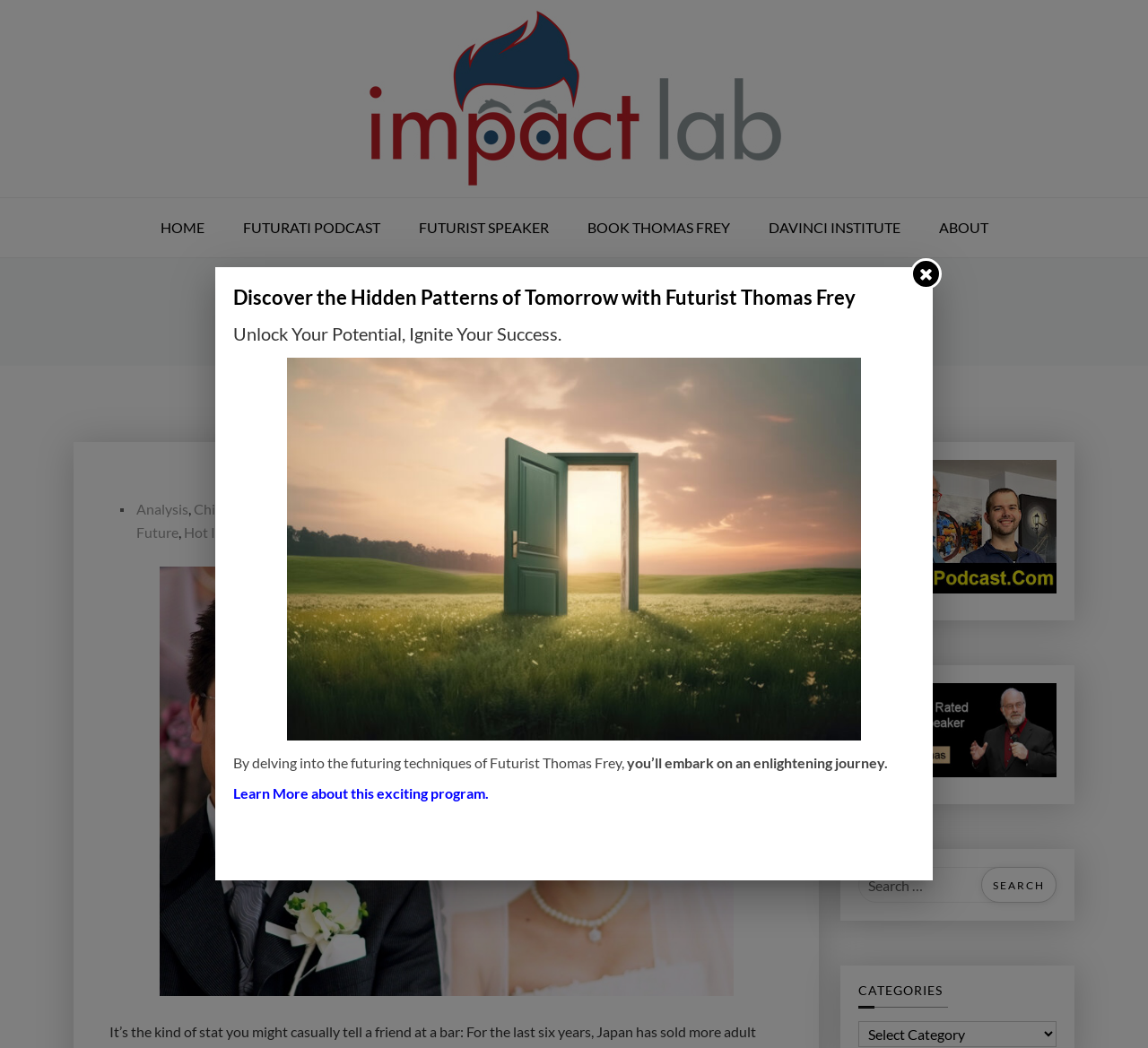How many images are there on the webpage?
Answer briefly with a single word or phrase based on the image.

4